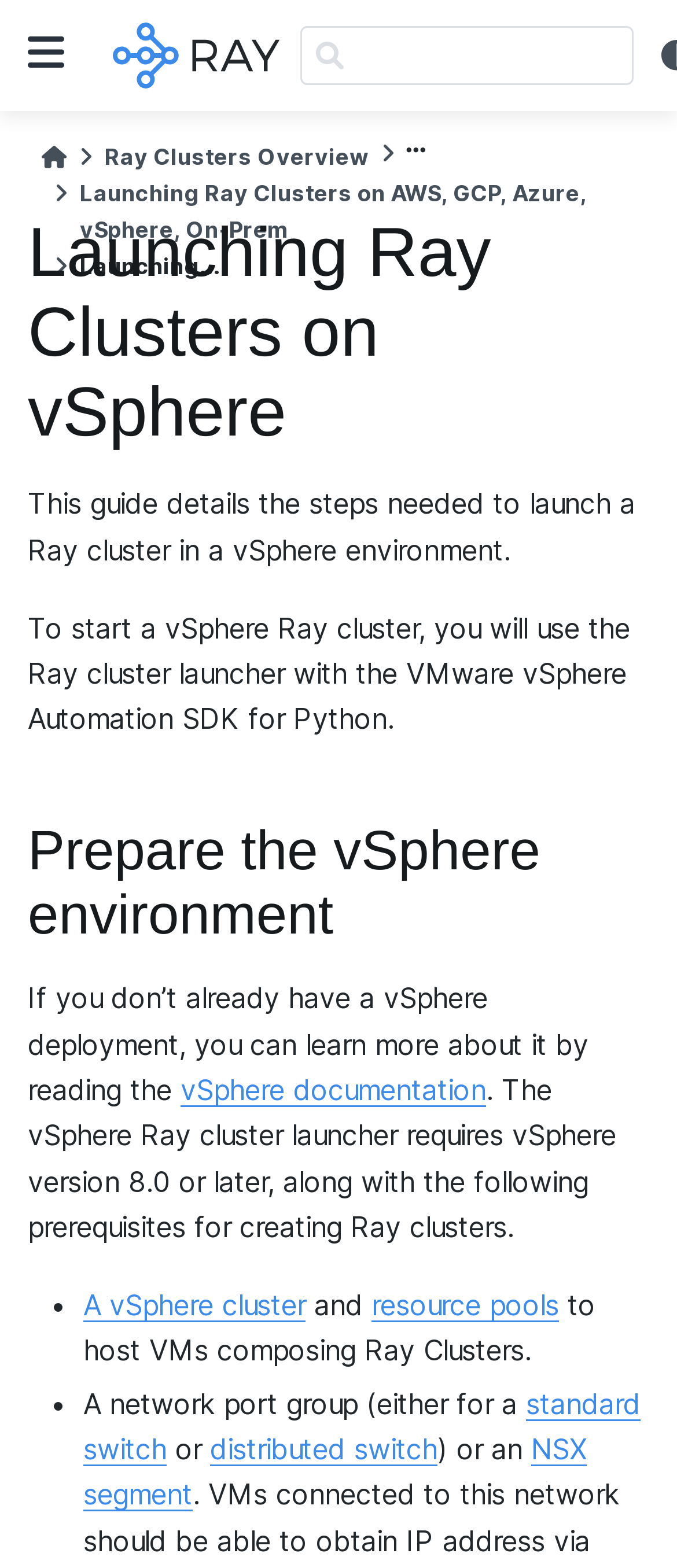Explain the webpage's layout and main content in detail.

This webpage is a guide on launching Ray clusters on vSphere. At the top, there is a logo image and a link on the left, with a search button on the right. Below the logo, there is a navigation breadcrumb with links to "Home", "Ray Clusters Overview", and other related topics.

The main content of the page is divided into sections, starting with a heading "Launching Ray Clusters on vSphere" followed by a brief introduction to the guide. The introduction explains that the guide will detail the steps needed to launch a Ray cluster in a vSphere environment.

The next section is titled "Prepare the vSphere environment" and provides information on the prerequisites for creating Ray clusters. This section includes a link to the vSphere documentation and lists the required components, such as a vSphere cluster, resource pools, and a network port group.

Throughout the page, there are several links to related topics, including "Ray Clusters Overview", "vSphere documentation", "A vSphere cluster", "resource pools", "standard switch", "distributed switch", and "NSX segment". The page also includes several headings, static text, and list markers to organize the content and make it easier to read.